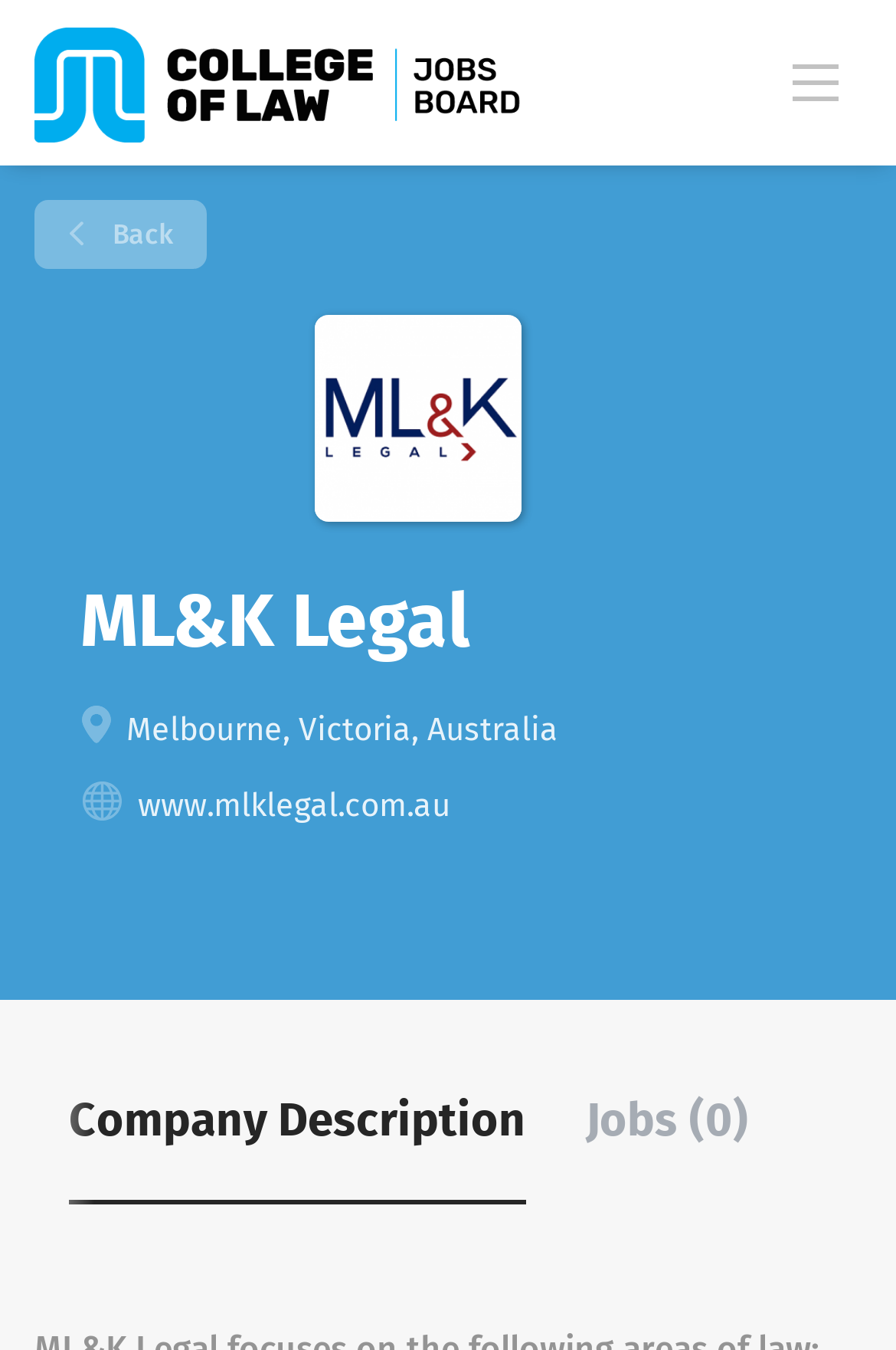Describe all the significant parts and information present on the webpage.

The webpage is a job listing page for ML&K Legal on the College of Law Jobs platform. At the top left, there is a link to the College of Law Jobs platform, accompanied by an image with the same name. On the top right, there is a navigation menu link.

Below the navigation menu, there is a "Back" link. The main content of the page is headed by a large heading that reads "ML&K Legal". Underneath the heading, there is a static text that indicates the location of the company, which is Melbourne, Victoria, Australia. Next to the location text, there is a link to the company's website, which opens in a new window.

At the bottom of the page, there is a horizontal tab list with two tabs: "Company Description" and "Jobs (0)". The "Company Description" tab is not selected, and it controls a section about the company's information. The "Jobs (0)" tab is also not selected, and it controls a section that lists all vacancies, which currently has zero jobs.